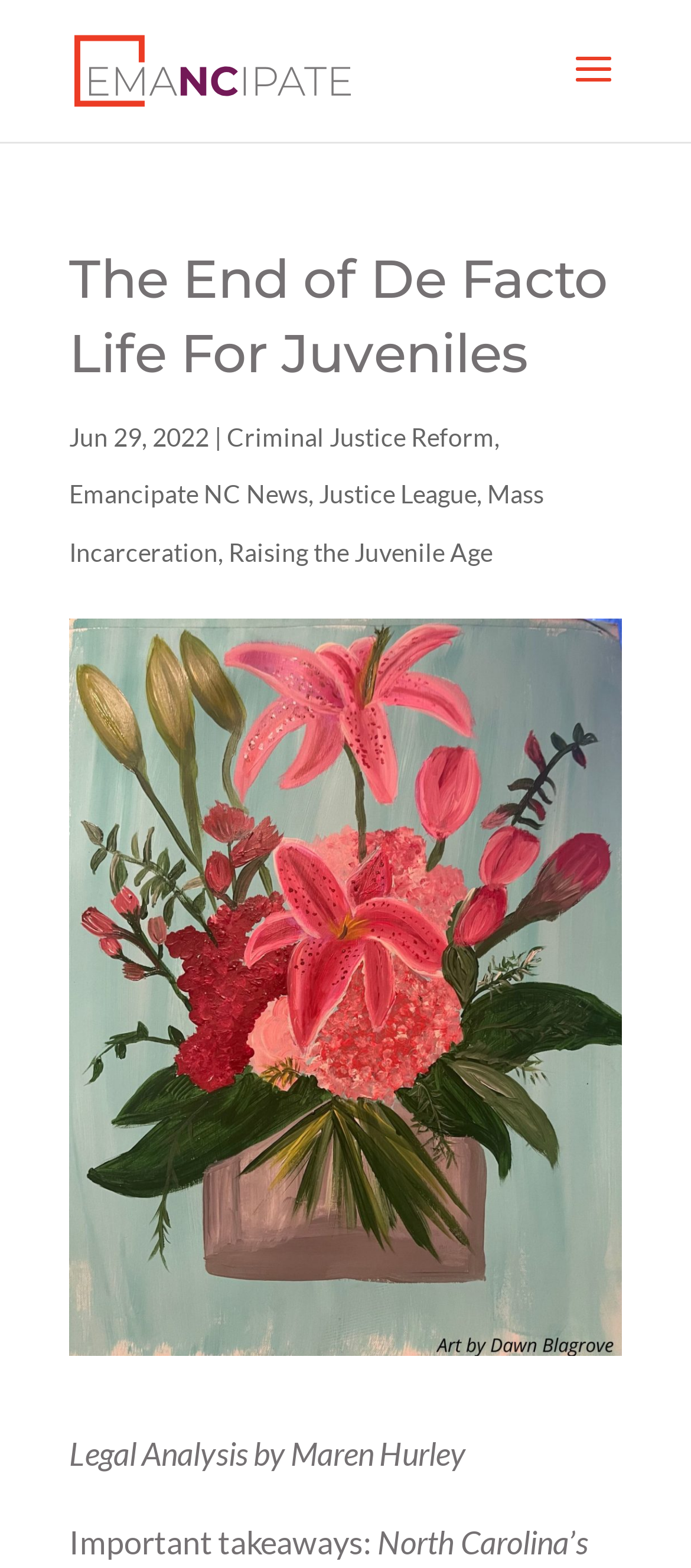Who is the author of the legal analysis?
Utilize the image to construct a detailed and well-explained answer.

I found the author's name by looking at the static text element with the content 'Legal Analysis by Maren Hurley' which is located near the bottom of the page.